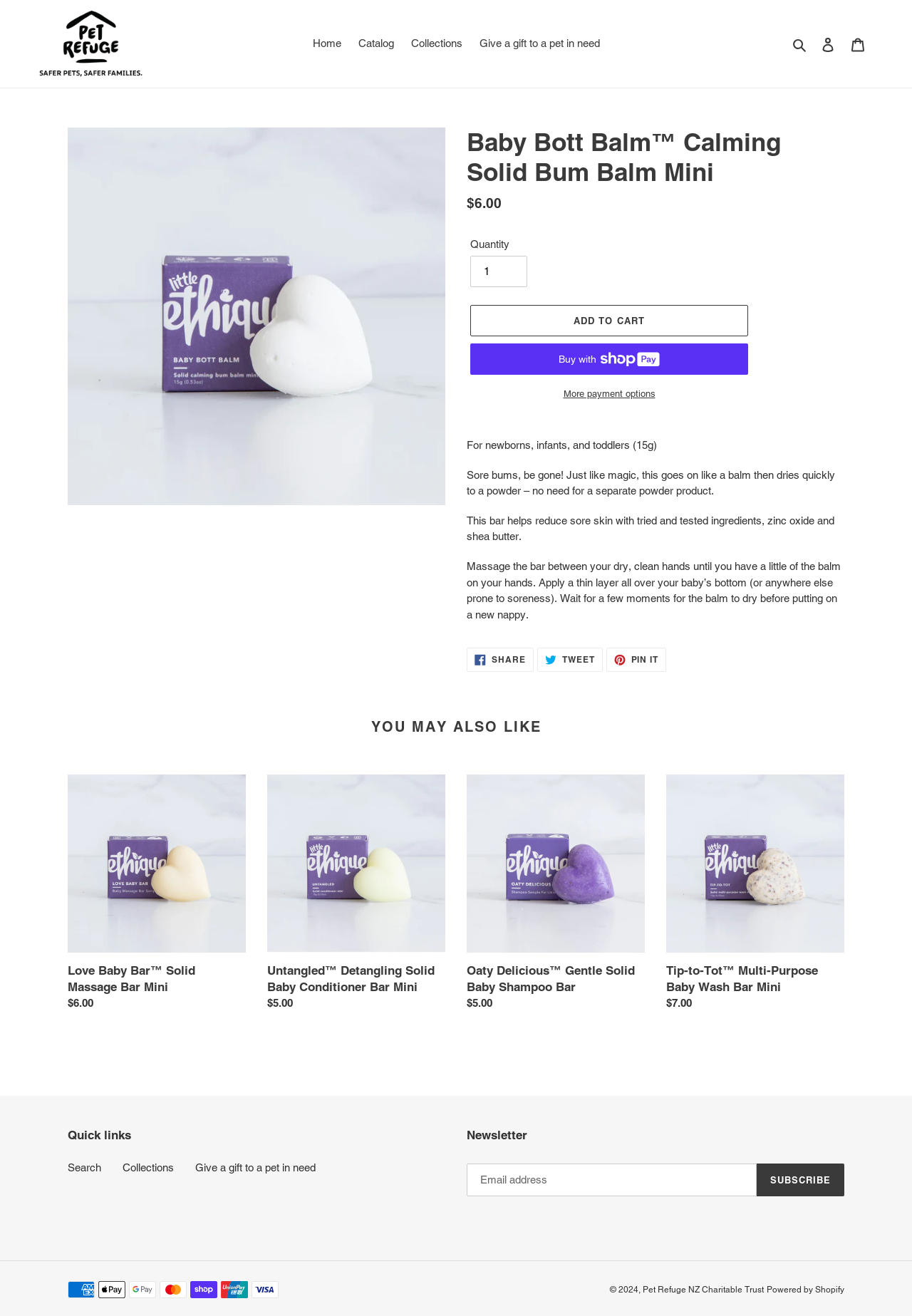Please find the bounding box coordinates of the element that must be clicked to perform the given instruction: "Add Baby Bott Balm to cart". The coordinates should be four float numbers from 0 to 1, i.e., [left, top, right, bottom].

[0.516, 0.232, 0.82, 0.256]